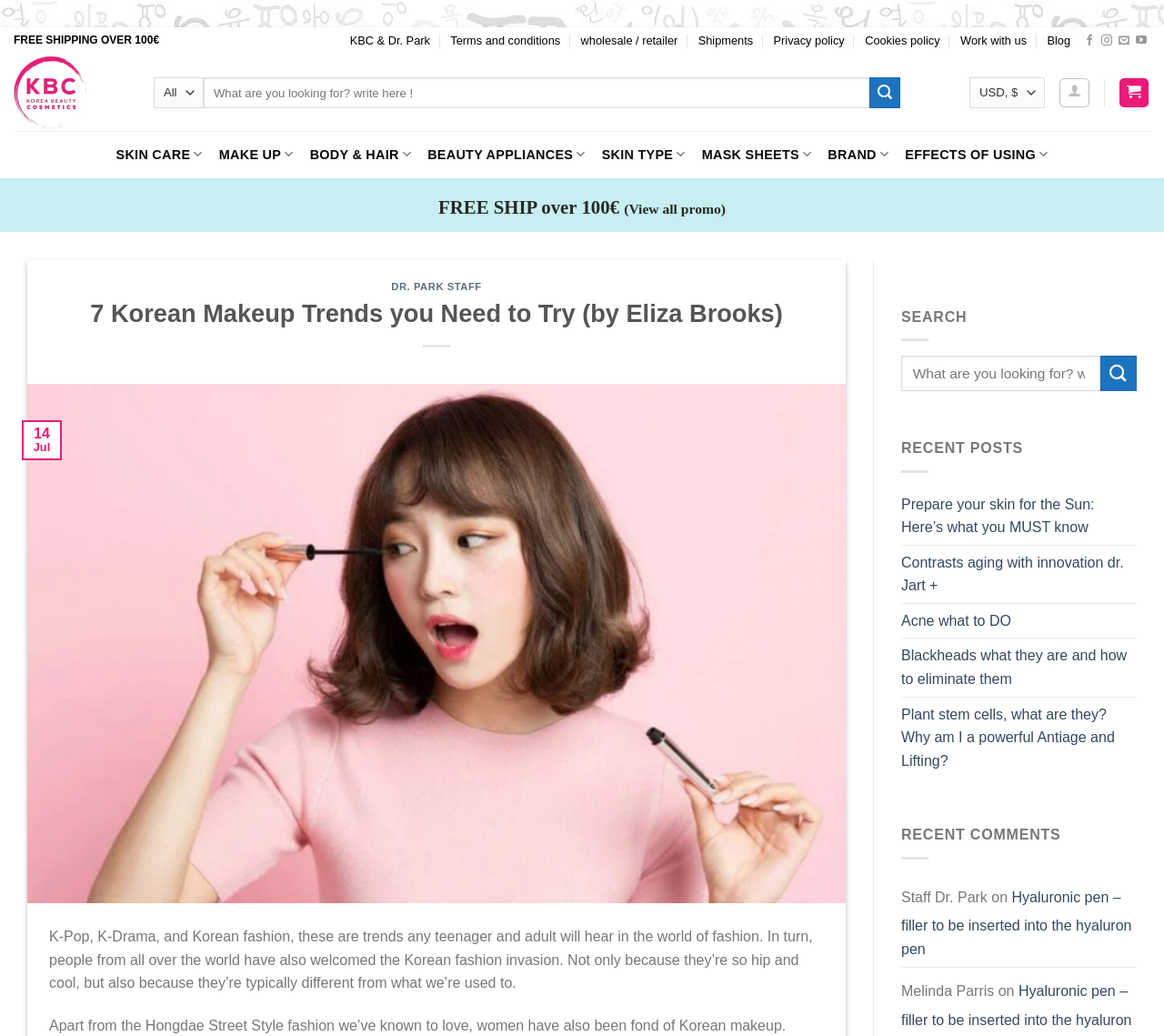Please identify the bounding box coordinates of the element's region that should be clicked to execute the following instruction: "Search for specific content". The bounding box coordinates must be four float numbers between 0 and 1, i.e., [left, top, right, bottom].

[0.774, 0.343, 0.977, 0.378]